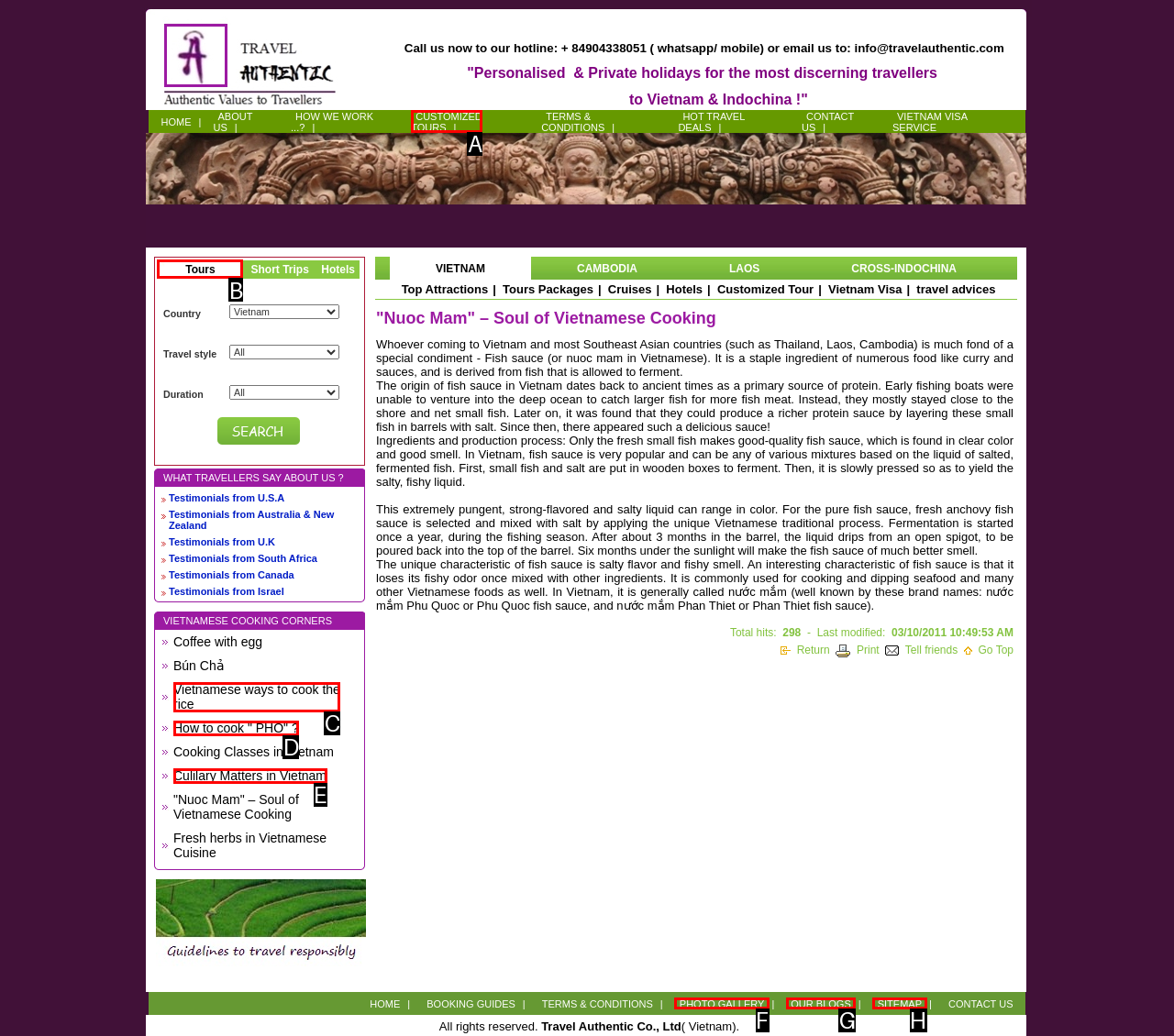From the given options, choose the one to complete the task: Search for tours
Indicate the letter of the correct option.

B